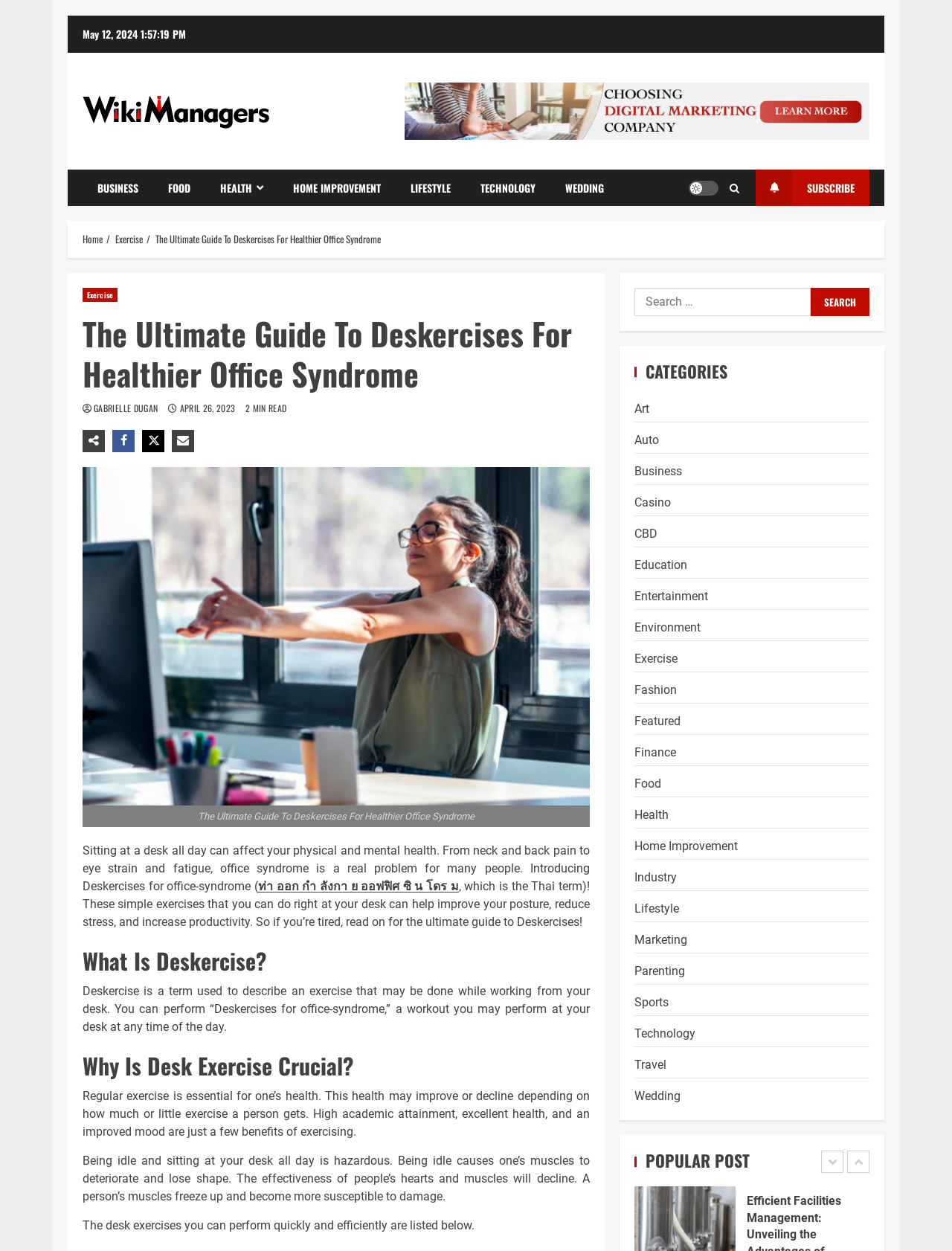What is the category of the current article?
Refer to the image and provide a one-word or short phrase answer.

Exercise